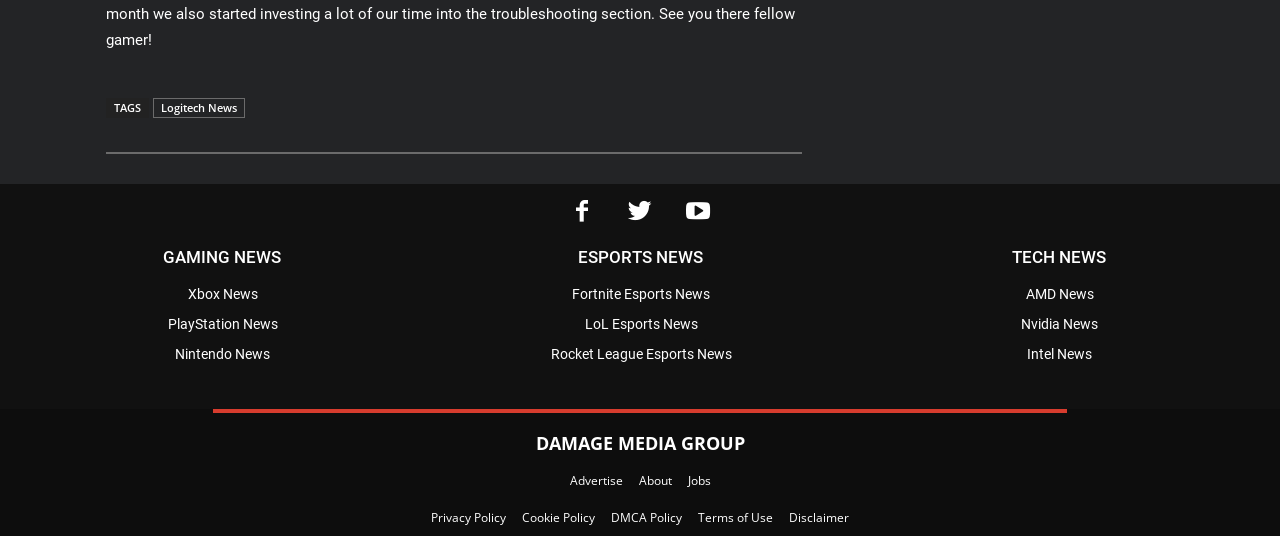What is the third esports news category?
Look at the image and respond with a one-word or short phrase answer.

Rocket League Esports News